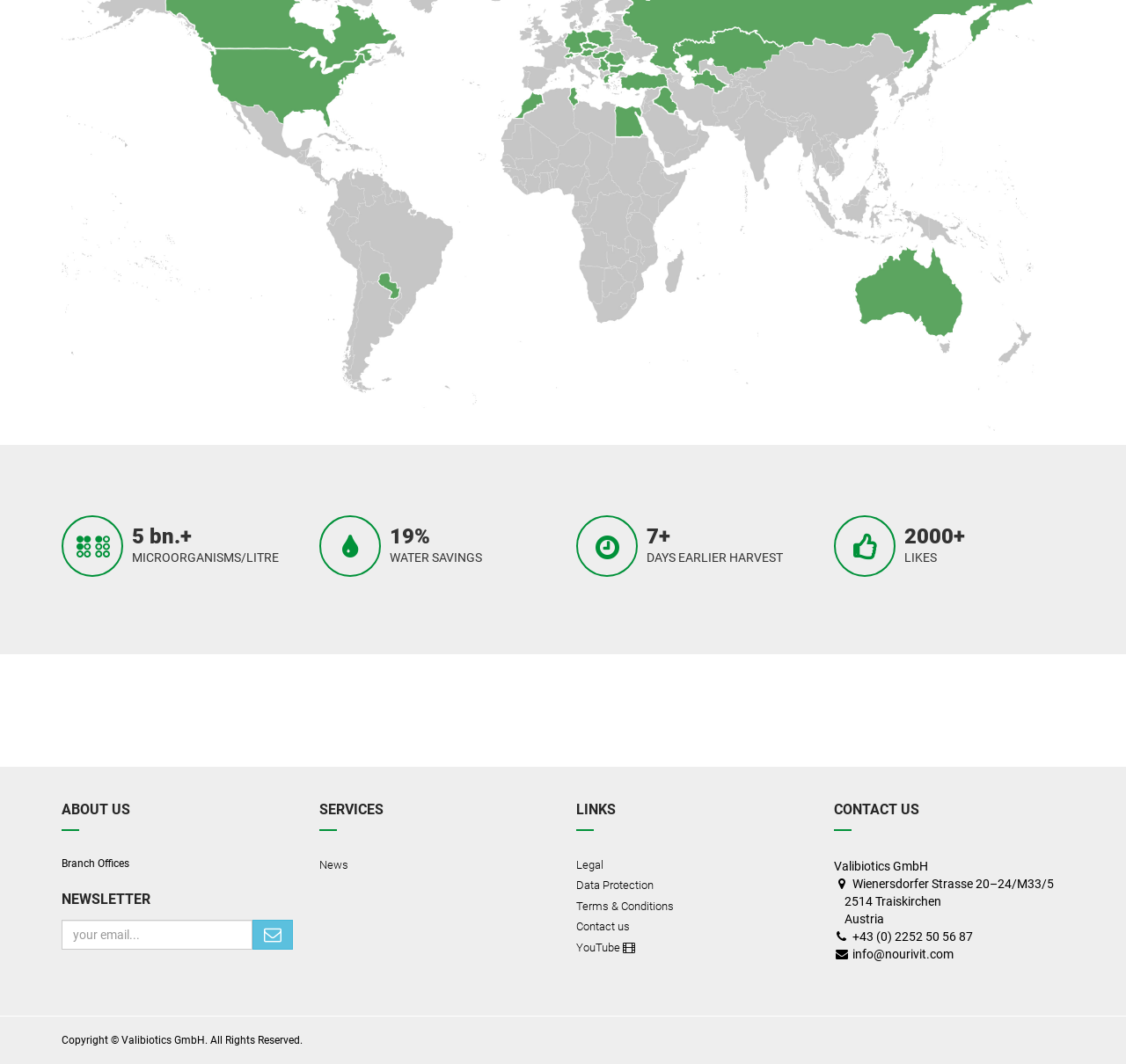Predict the bounding box coordinates of the area that should be clicked to accomplish the following instruction: "Contact us". The bounding box coordinates should consist of four float numbers between 0 and 1, i.e., [left, top, right, bottom].

[0.512, 0.864, 0.717, 0.879]